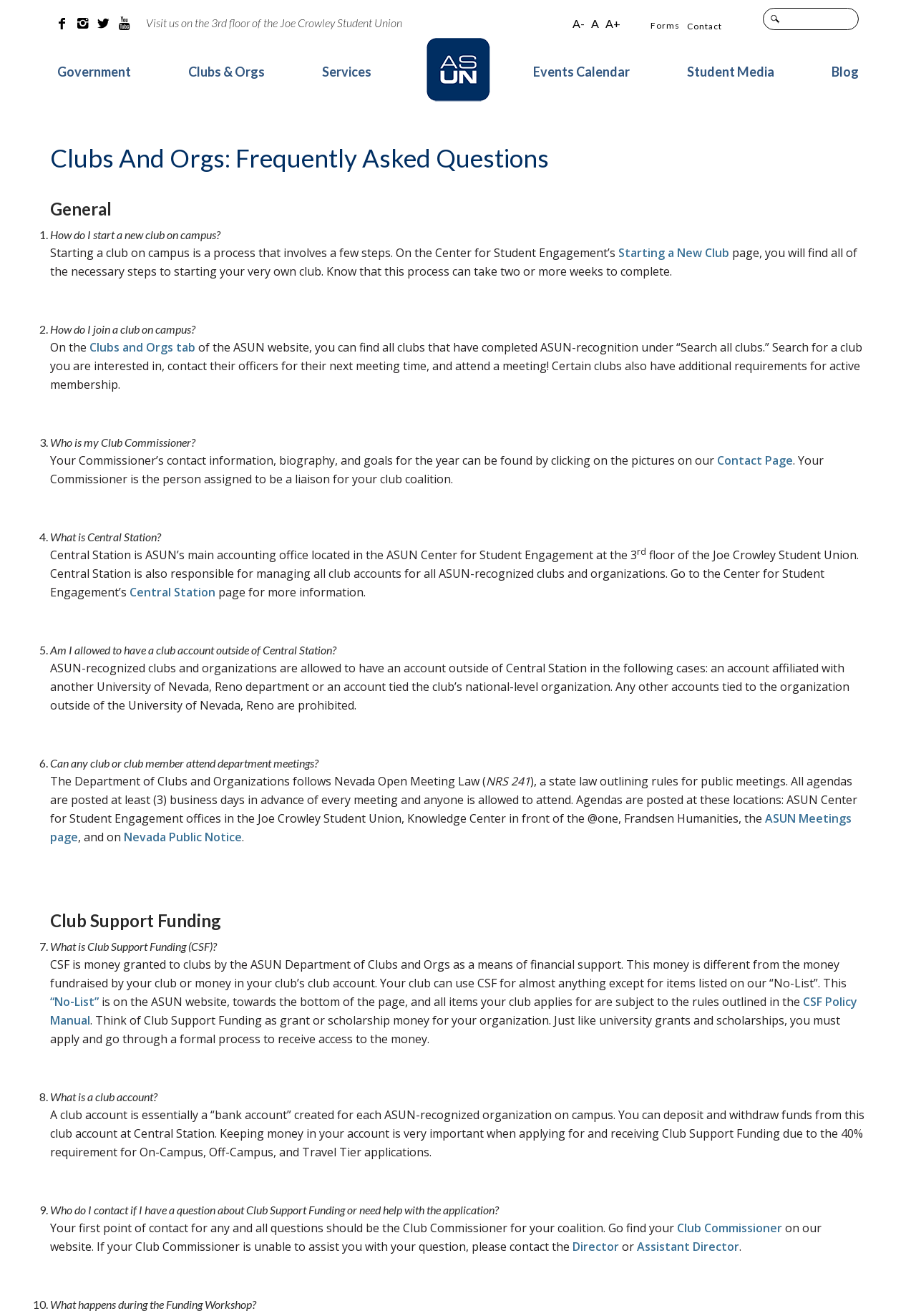Determine the bounding box coordinates for the clickable element to execute this instruction: "Click the 'Forms' link". Provide the coordinates as four float numbers between 0 and 1, i.e., [left, top, right, bottom].

[0.71, 0.015, 0.742, 0.023]